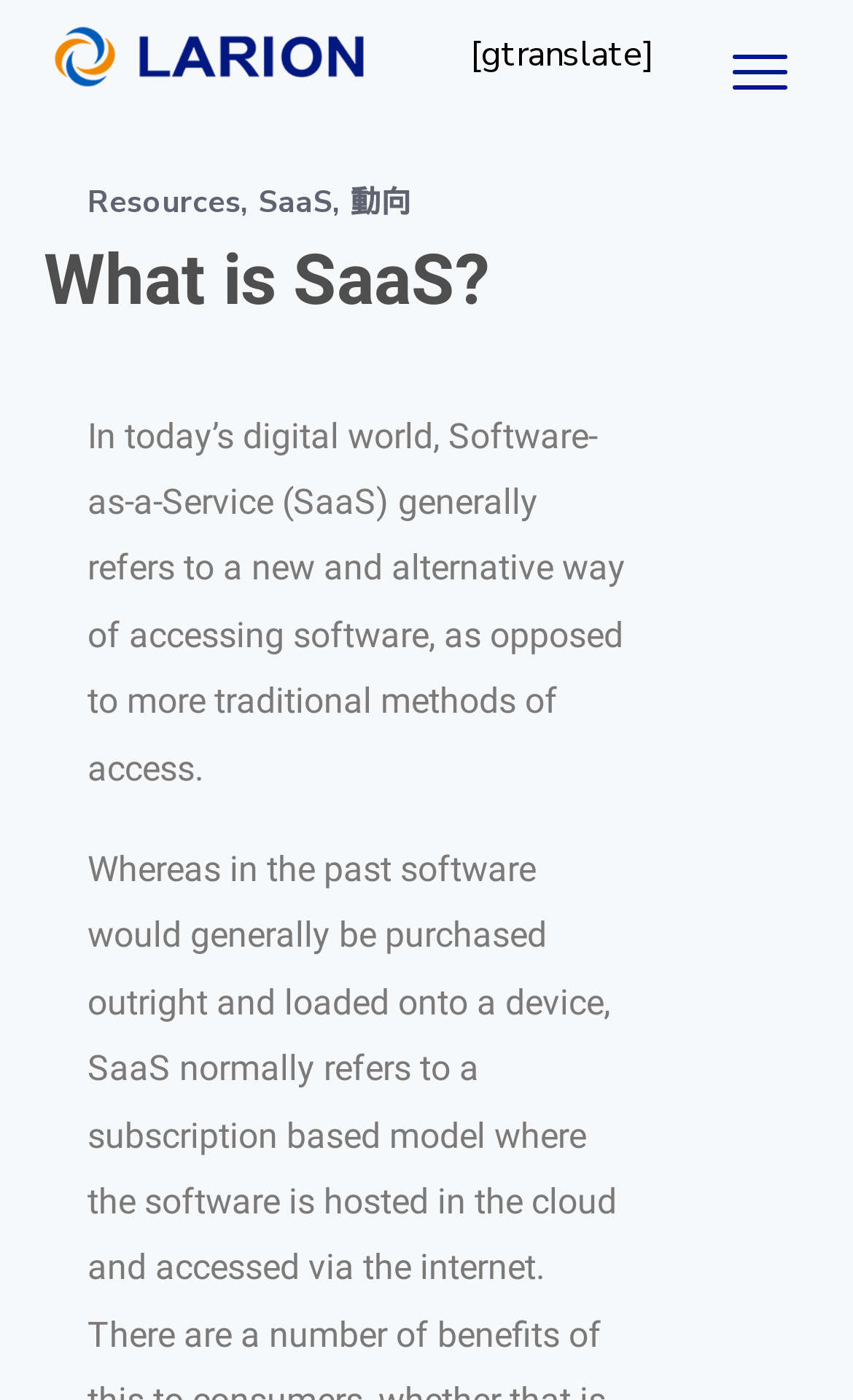Given the webpage screenshot and the description, determine the bounding box coordinates (top-left x, top-left y, bottom-right x, bottom-right y) that define the location of the UI element matching this description: parent_node: Services

[0.859, 0.031, 0.923, 0.07]